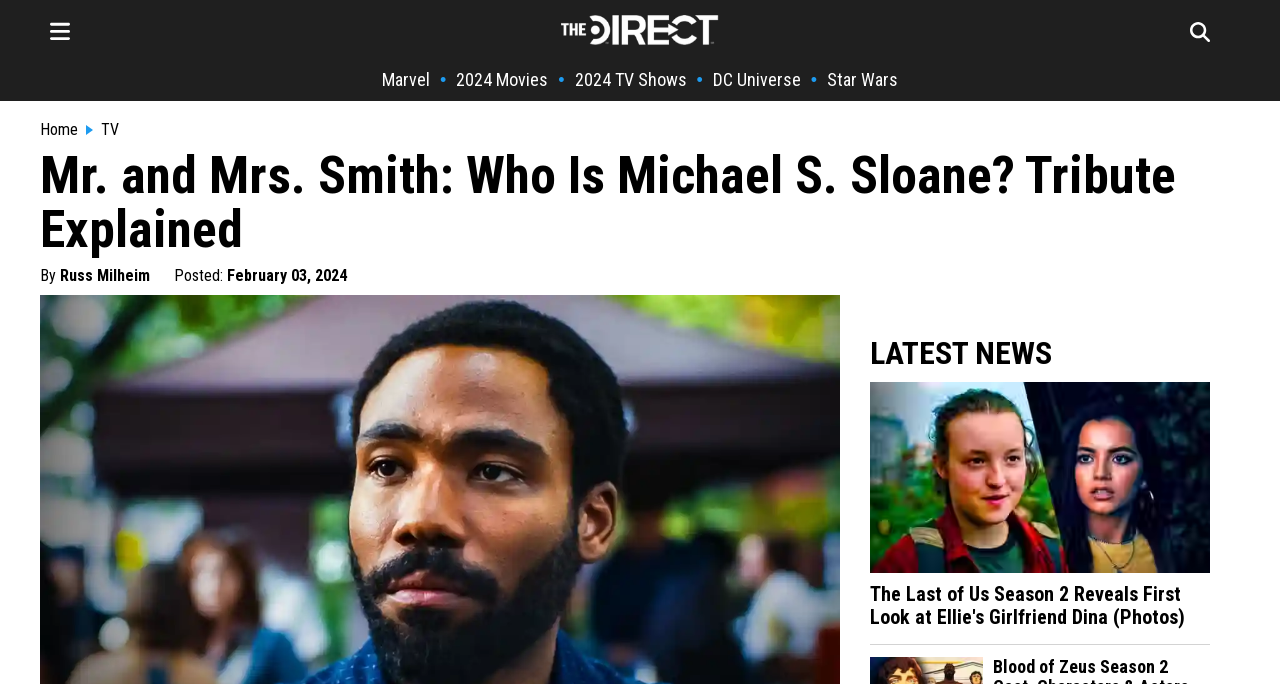Show me the bounding box coordinates of the clickable region to achieve the task as per the instruction: "View The Last of Us Season 2 news".

[0.68, 0.816, 0.945, 0.844]